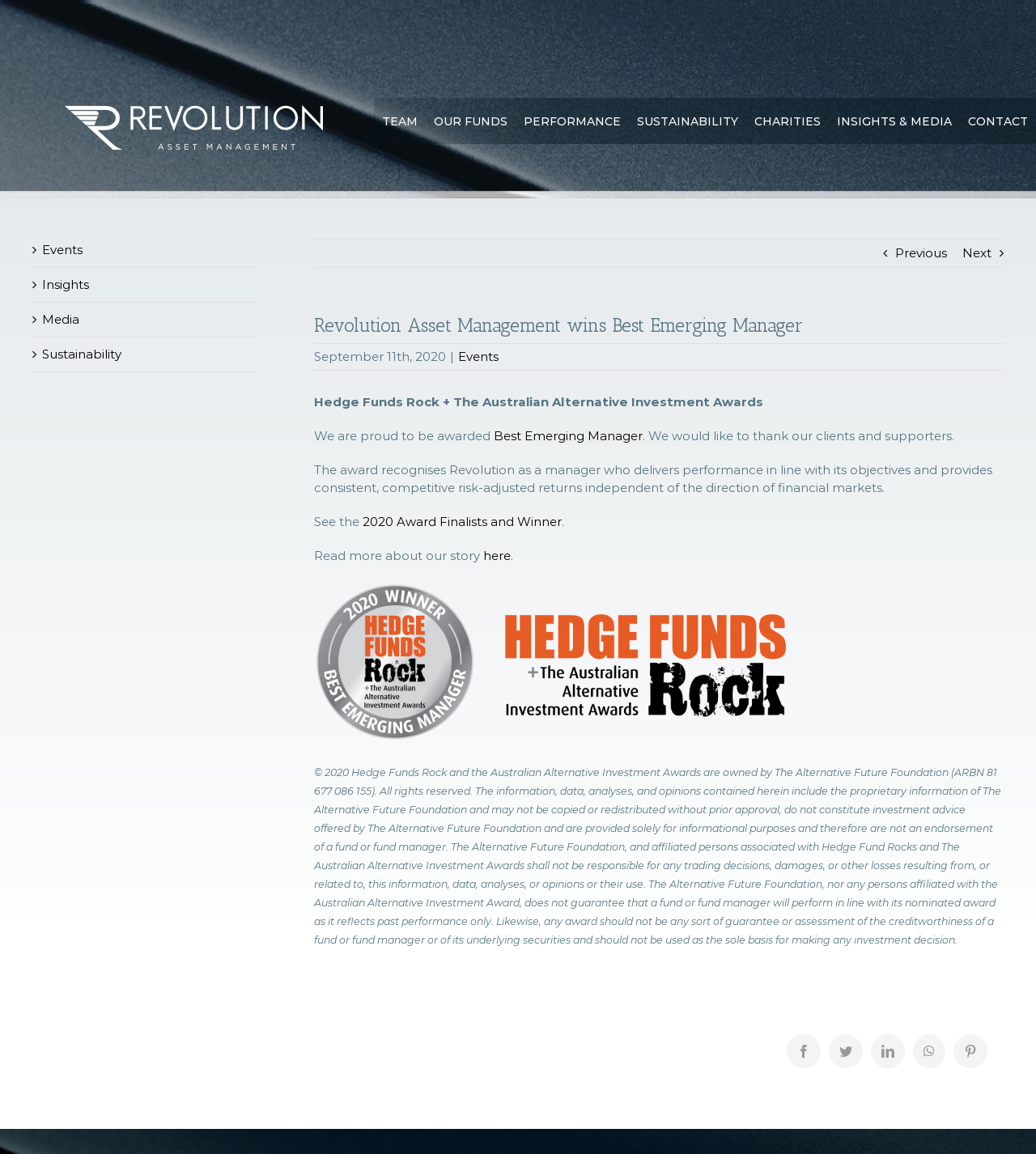Determine the bounding box coordinates of the element that should be clicked to execute the following command: "Share the current page on Facebook".

None